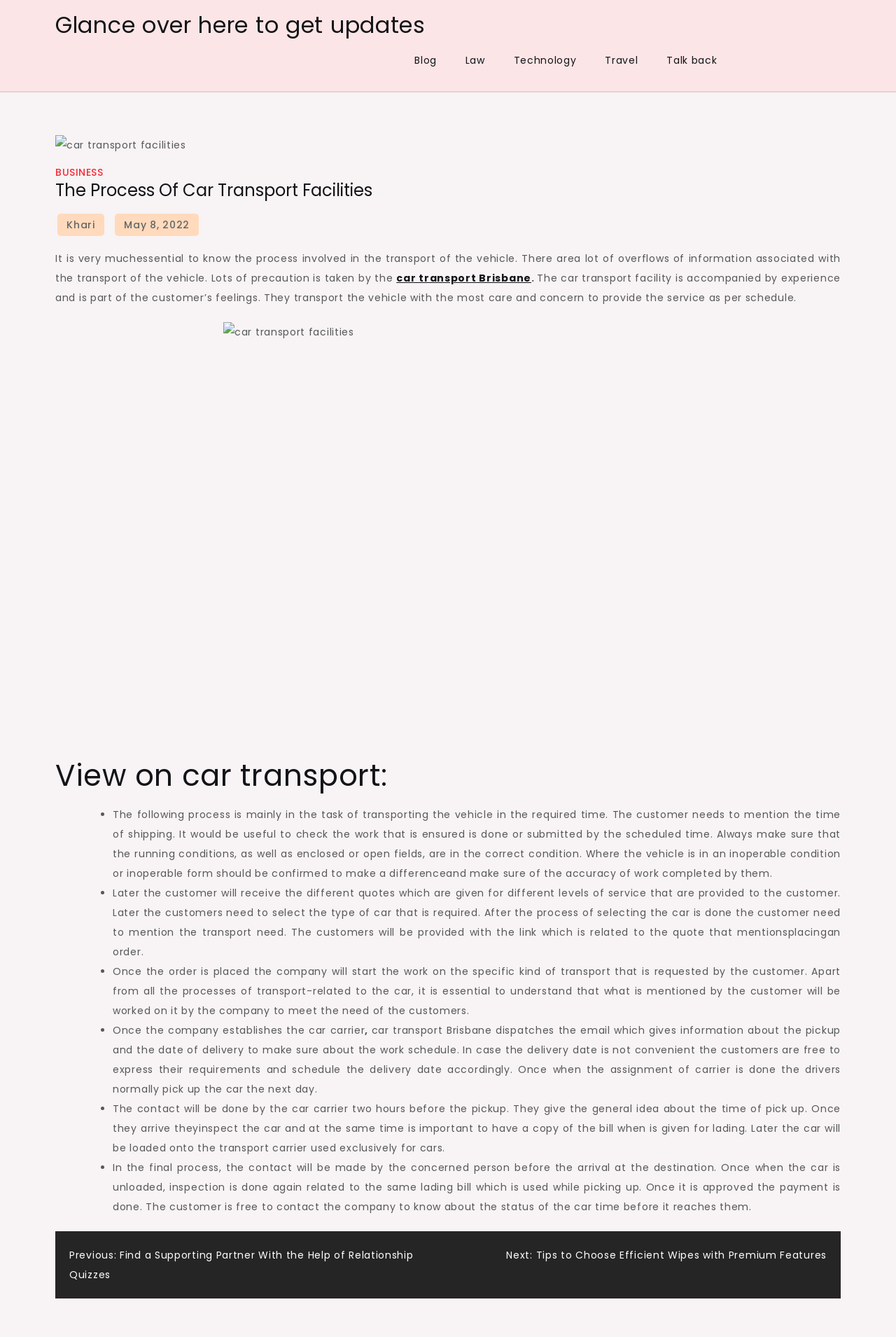Extract the top-level heading from the webpage and provide its text.

The Process Of Car Transport Facilities